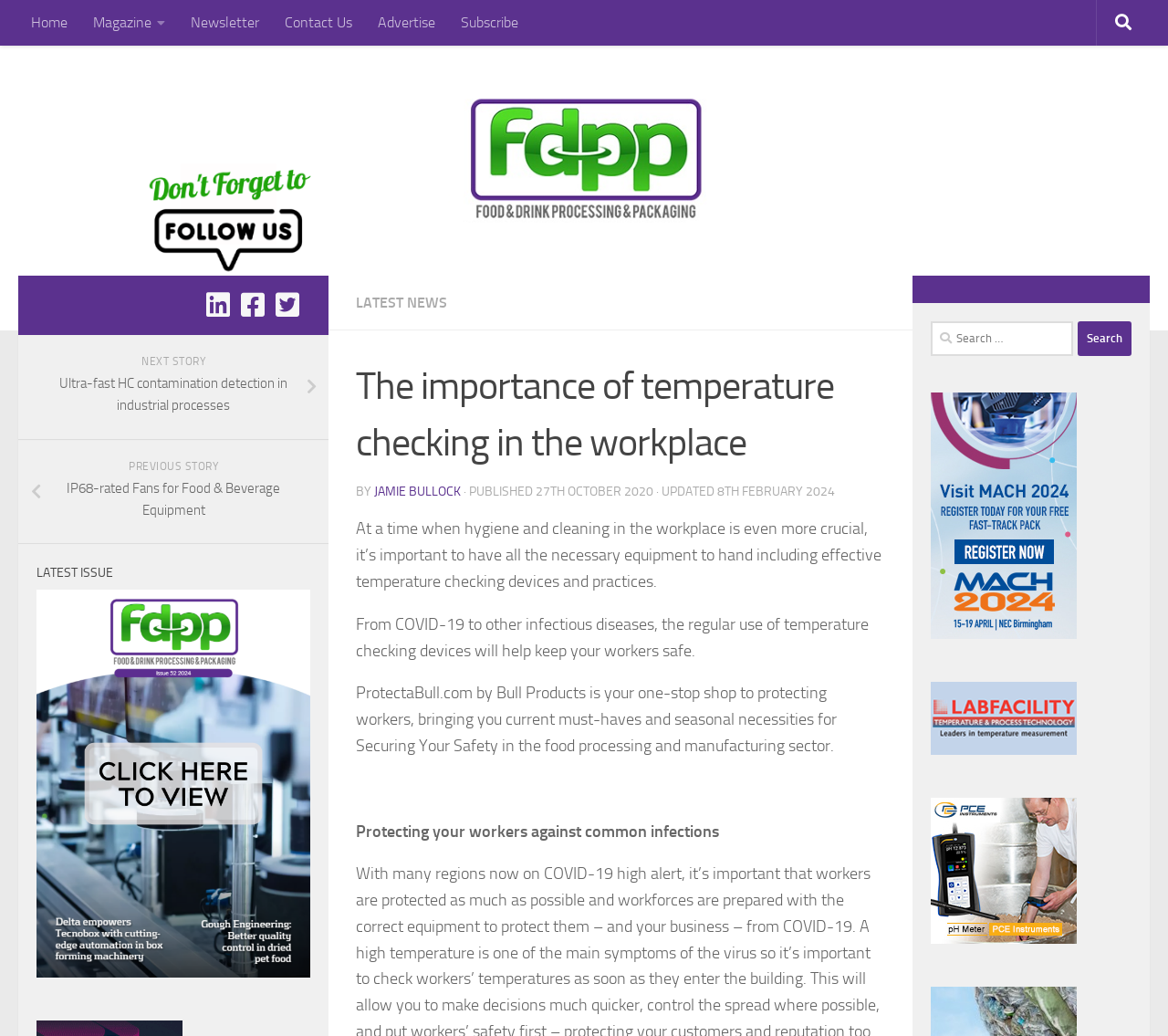Please indicate the bounding box coordinates for the clickable area to complete the following task: "Follow us on Linkedin". The coordinates should be specified as four float numbers between 0 and 1, i.e., [left, top, right, bottom].

[0.175, 0.281, 0.198, 0.307]